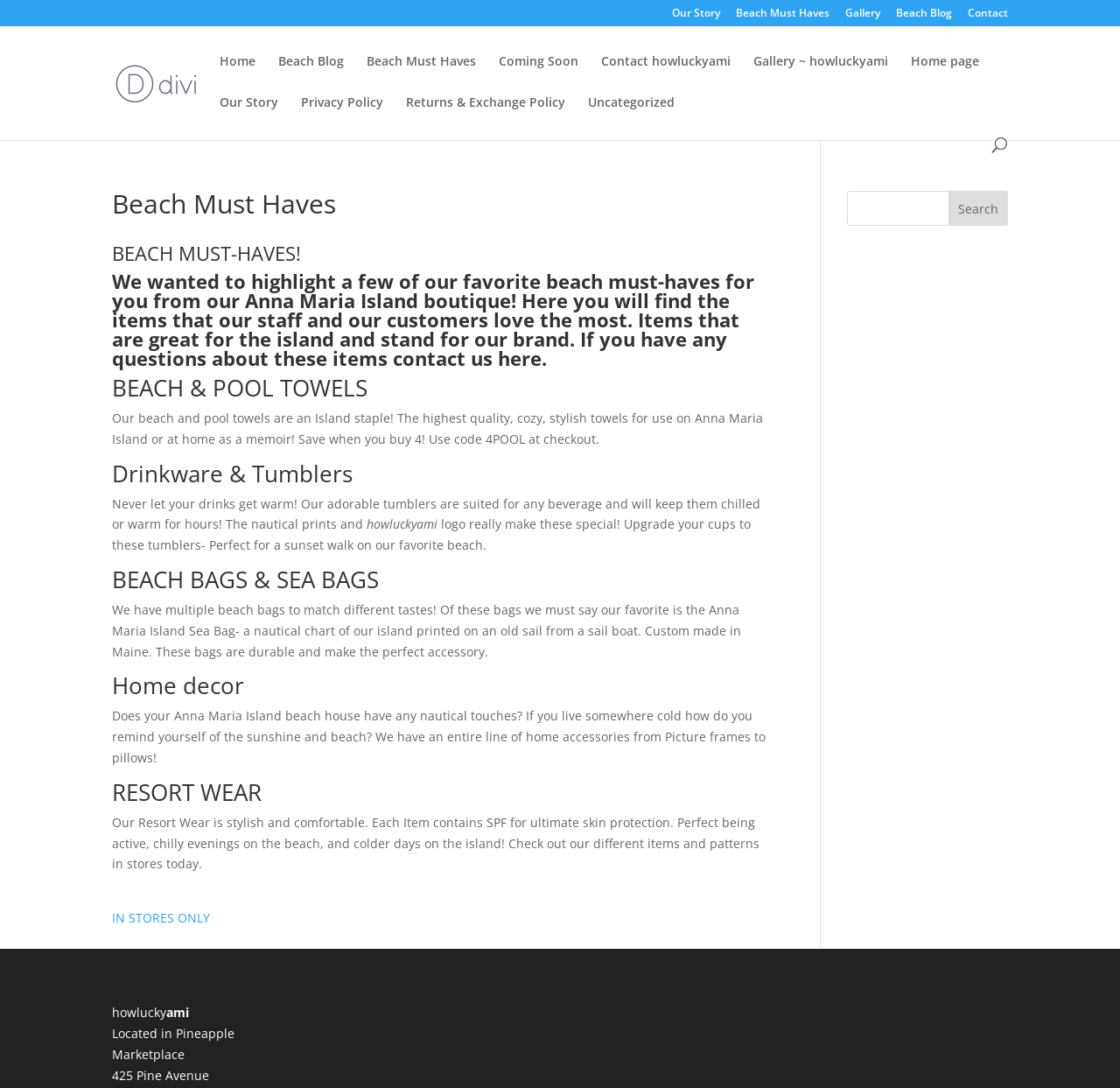Please identify the coordinates of the bounding box for the clickable region that will accomplish this instruction: "Go to Our Story page".

[0.6, 0.007, 0.643, 0.024]